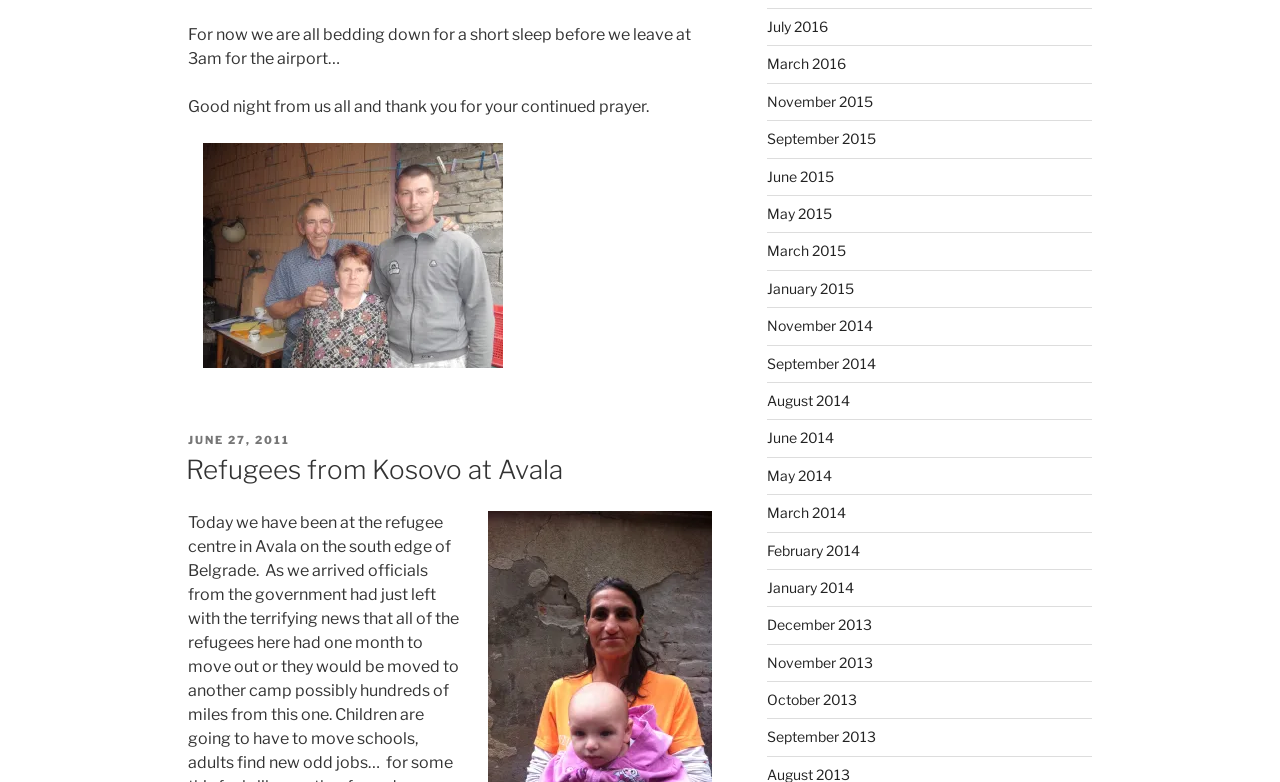Can you specify the bounding box coordinates for the region that should be clicked to fulfill this instruction: "Click on the 'JUNE 27, 2011' link".

[0.147, 0.554, 0.227, 0.572]